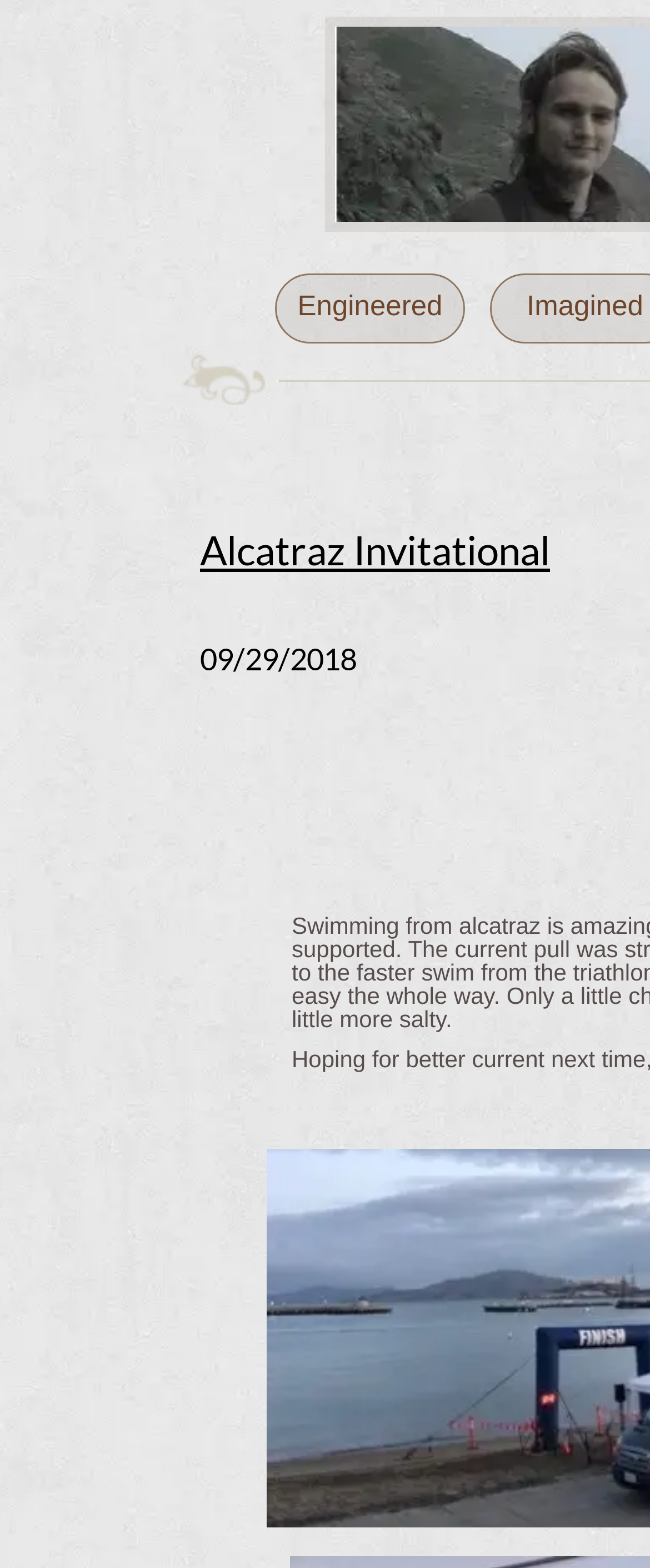How many headings are present on the webpage?
Look at the image and provide a detailed response to the question.

I counted the number of heading elements on the webpage and found two headings, 'Engineered' and 'Imagined', which are located side by side.